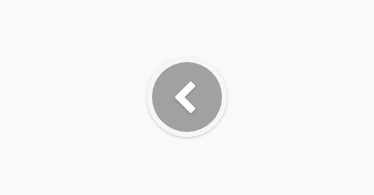What direction does the arrow inside the circle point?
Look at the screenshot and respond with one word or a short phrase.

left